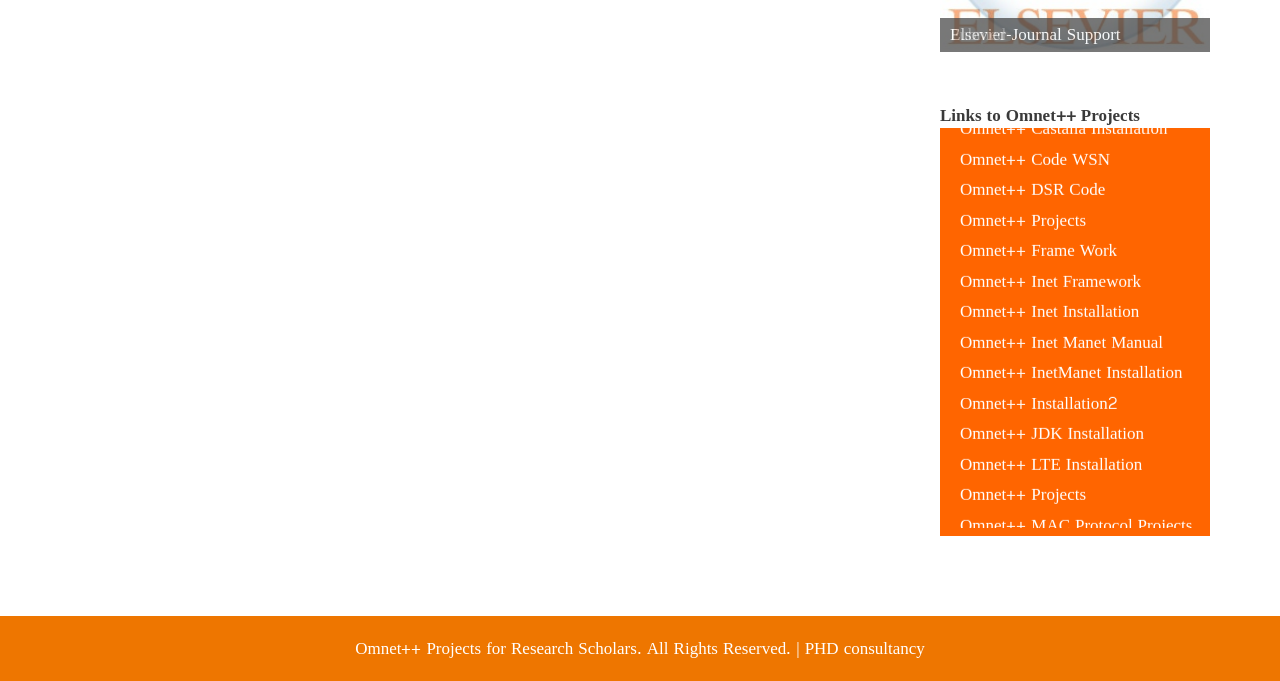Provide a single word or phrase answer to the question: 
What is the last link on this webpage?

Omnet++ OS3 PDF